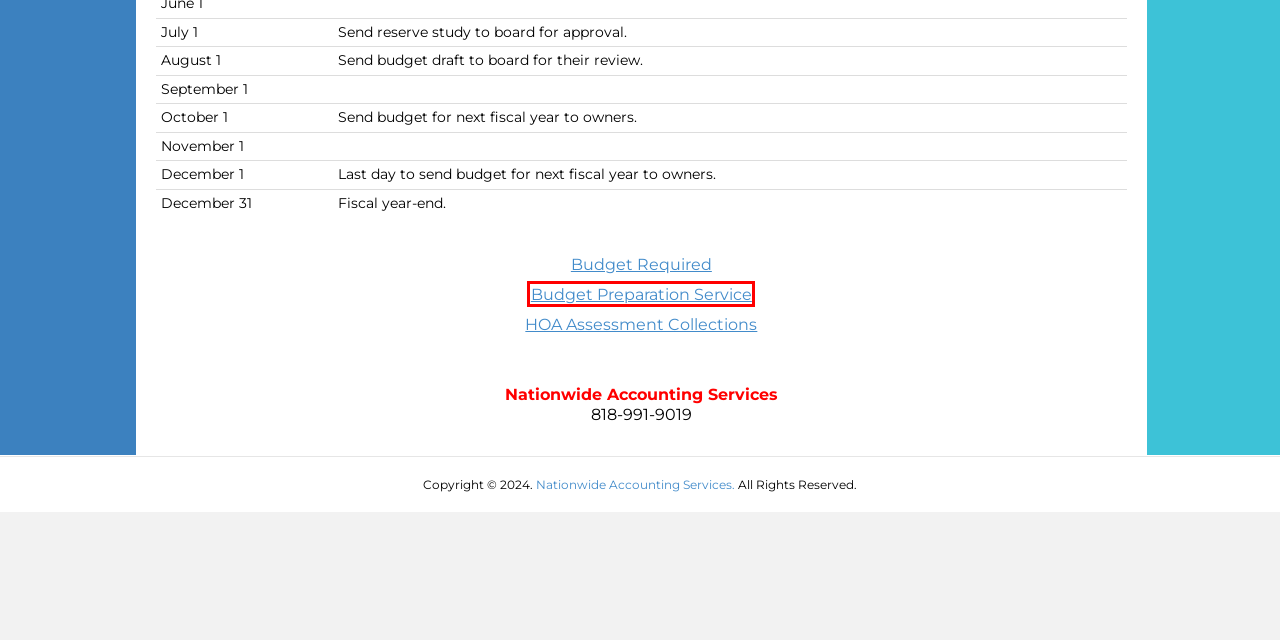A screenshot of a webpage is given, marked with a red bounding box around a UI element. Please select the most appropriate webpage description that fits the new page after clicking the highlighted element. Here are the candidates:
A. Home - Nationwide Accounting
B. Budget Preparation Service - Nationwide Accounting
C. Senior Management - Nationwide Accounting
D. Budget Required - Nationwide Accounting
E. Bookkeepers and Tax Preparers Wanted - Nationwide Accounting
F. FAQ - Accounting Services - Nationwide Accounting
G. Articles - Accounting - Nationwide Accounting
H. Glossary of Accounting Terms - Nationwide Accounting

B